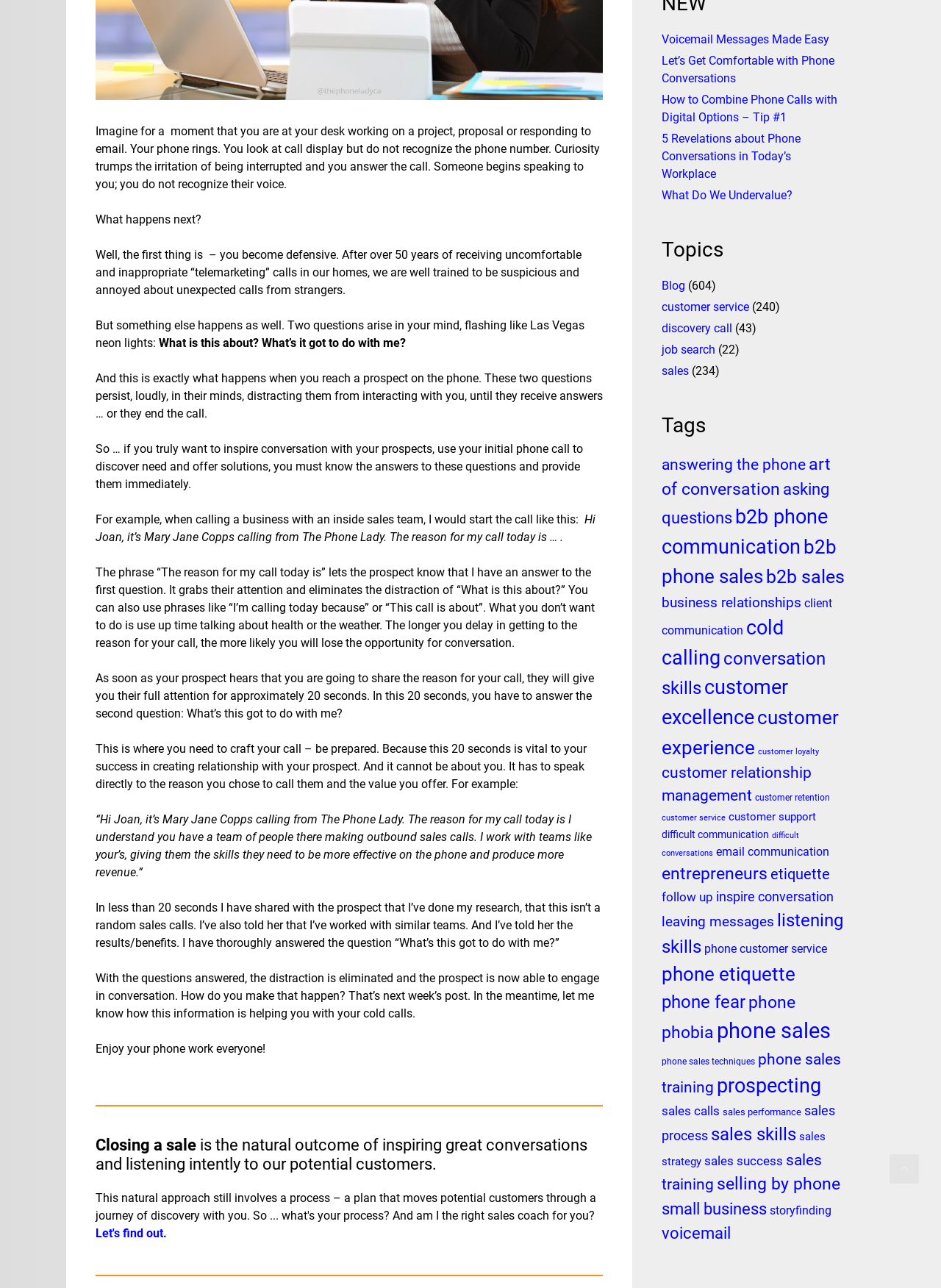Give the bounding box coordinates for this UI element: "storyfinding". The coordinates should be four float numbers between 0 and 1, arranged as [left, top, right, bottom].

[0.818, 0.934, 0.884, 0.945]